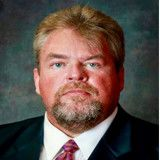Where is the lawyer based?
Using the visual information, answer the question in a single word or phrase.

Louisville, KY